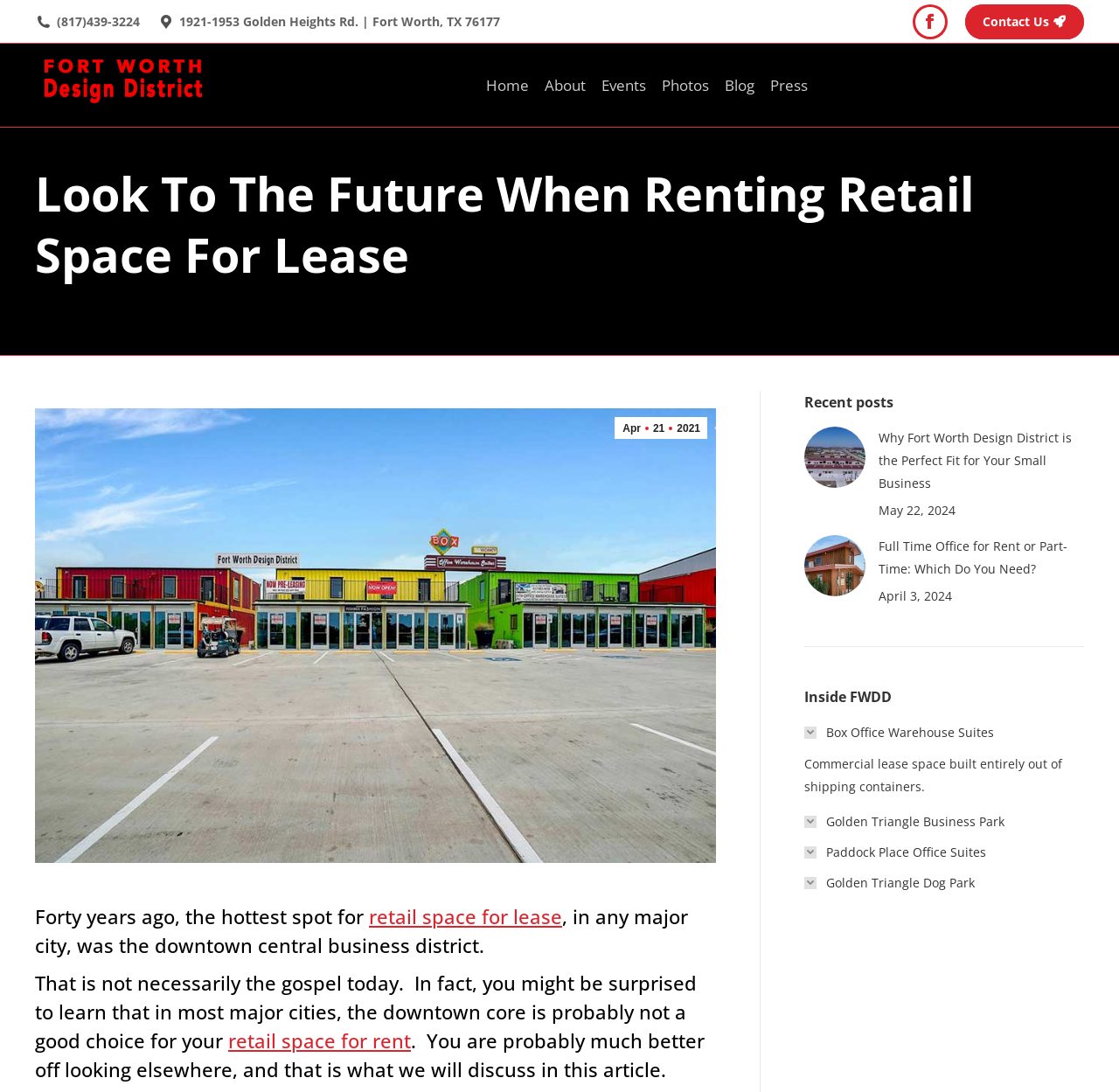Find and generate the main title of the webpage.

Look To The Future When Renting Retail Space For Lease